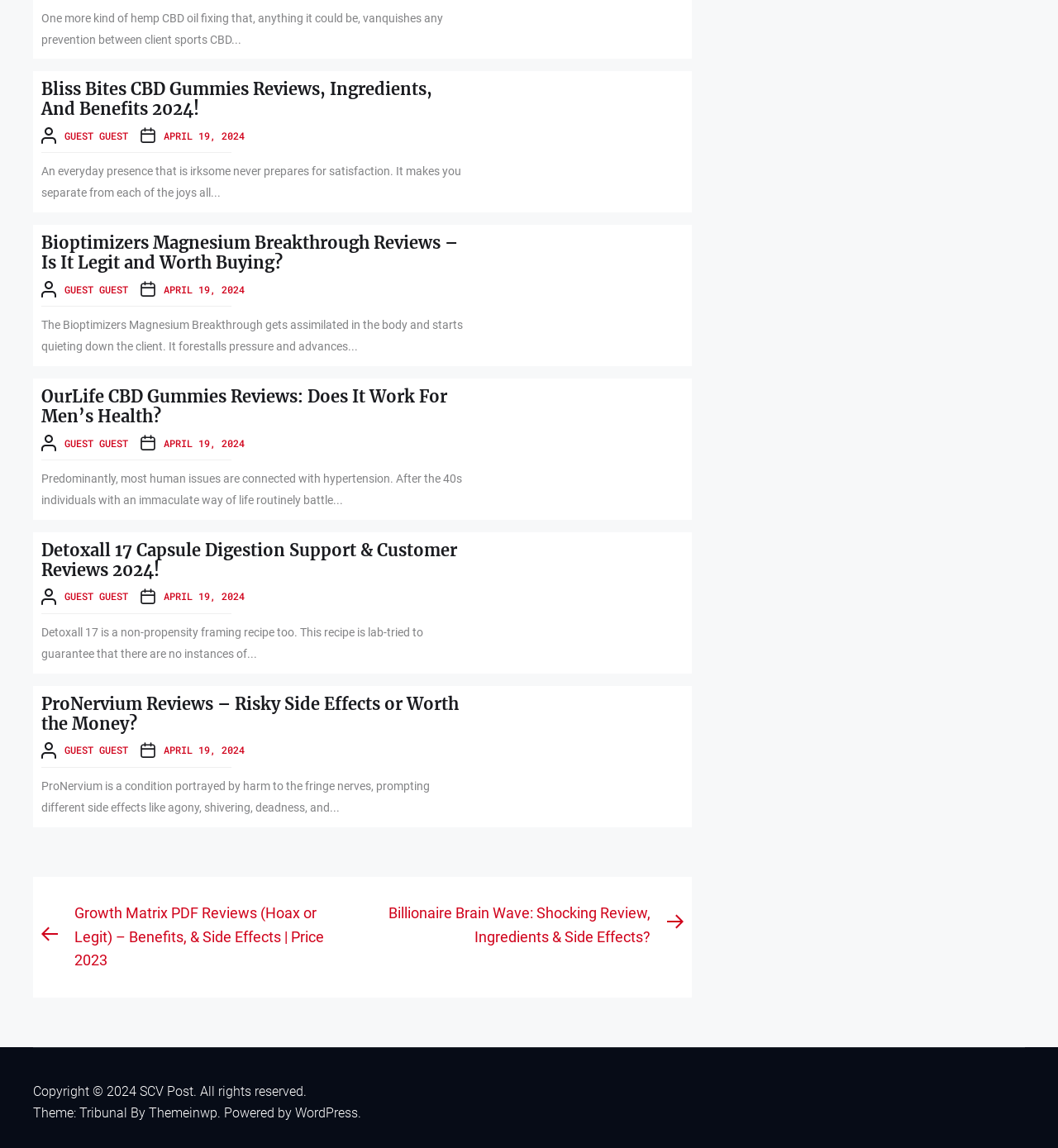What is the purpose of the Detoxall 17 Capsule?
Respond with a short answer, either a single word or a phrase, based on the image.

Digestion Support